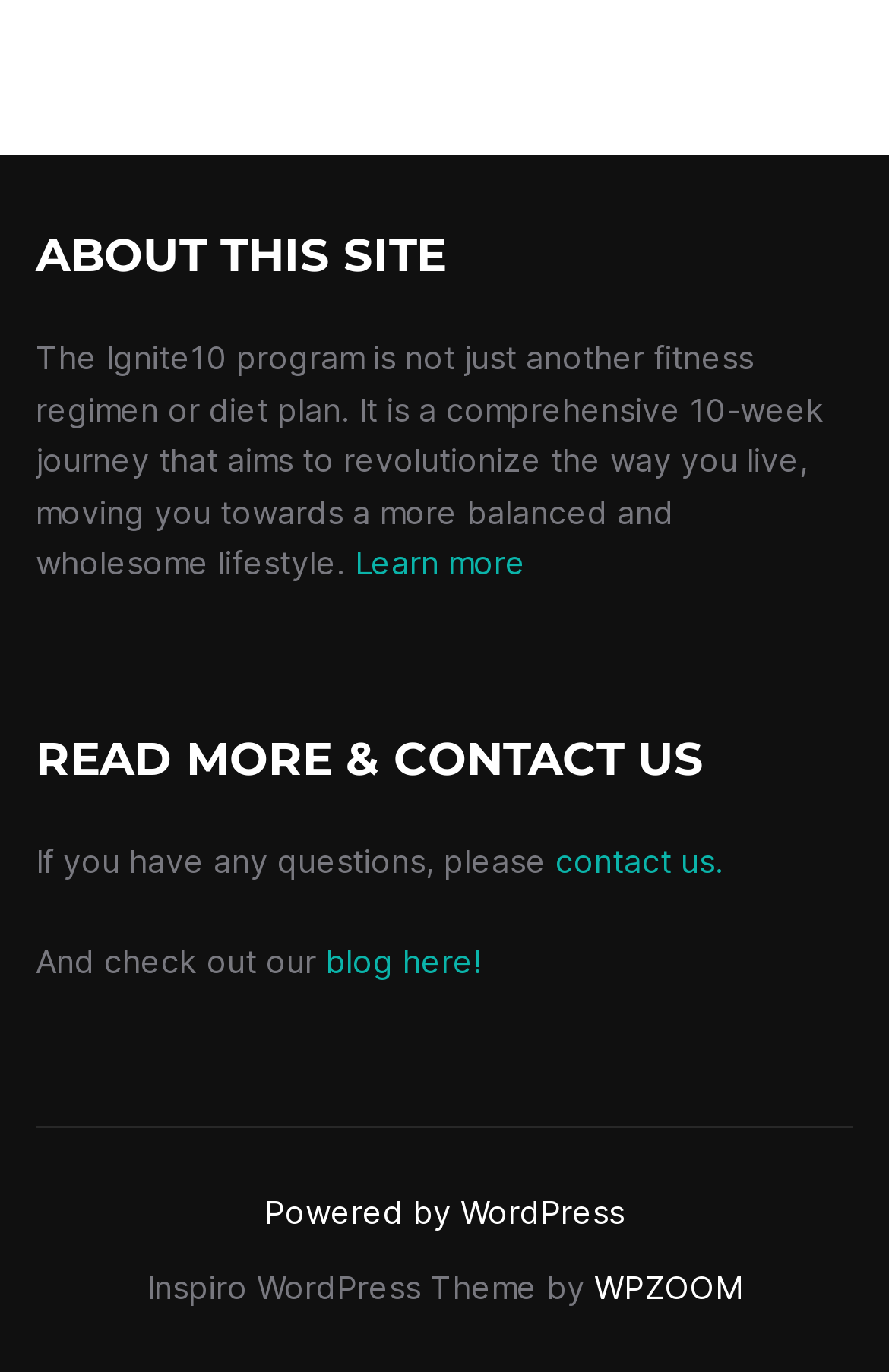What is the content of the blog?
Using the image provided, answer with just one word or phrase.

Not specified